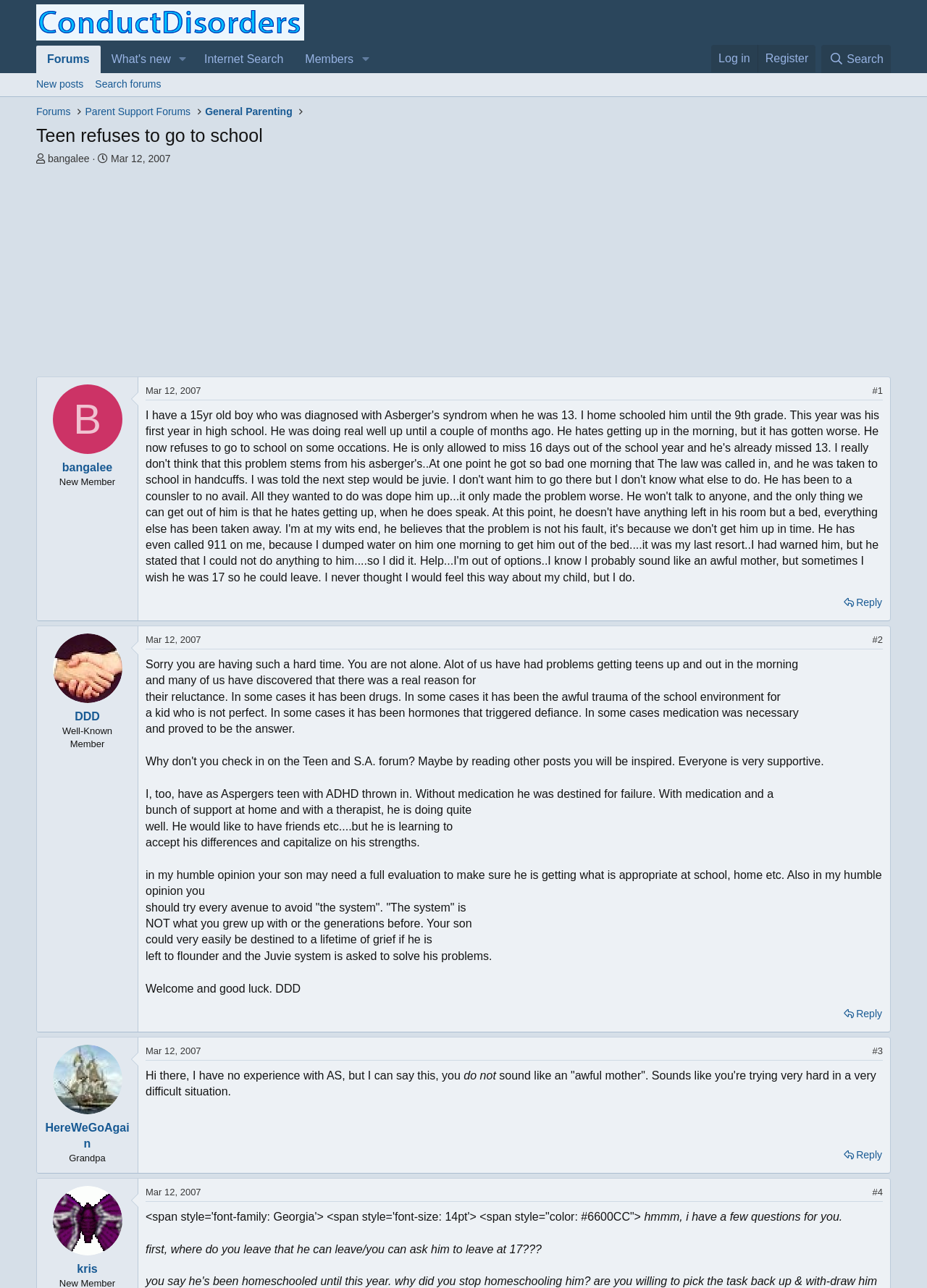Identify the webpage's primary heading and generate its text.

Teen refuses to go to school